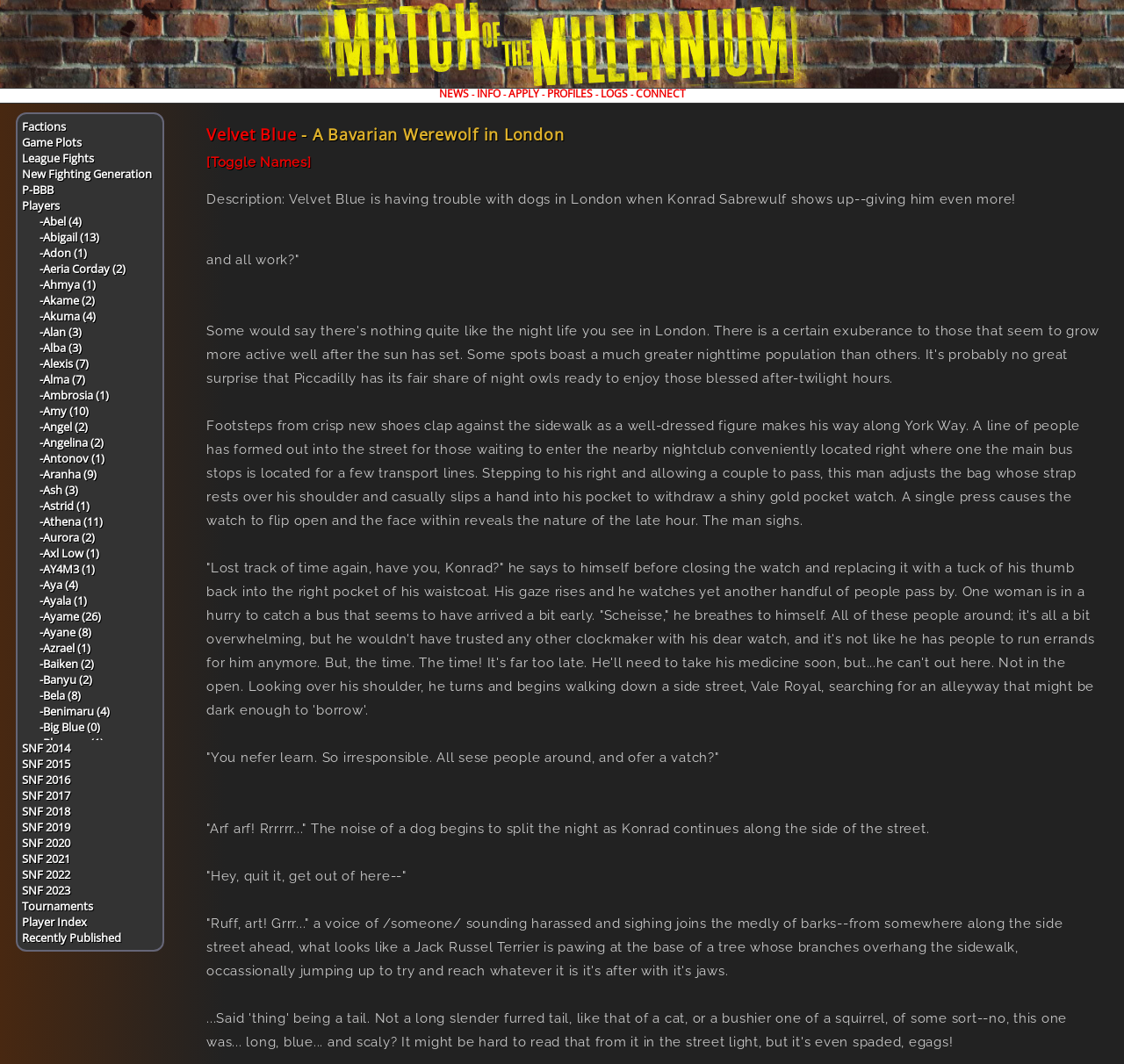Locate the bounding box coordinates of the element I should click to achieve the following instruction: "View player Abel".

[0.035, 0.2, 0.073, 0.215]